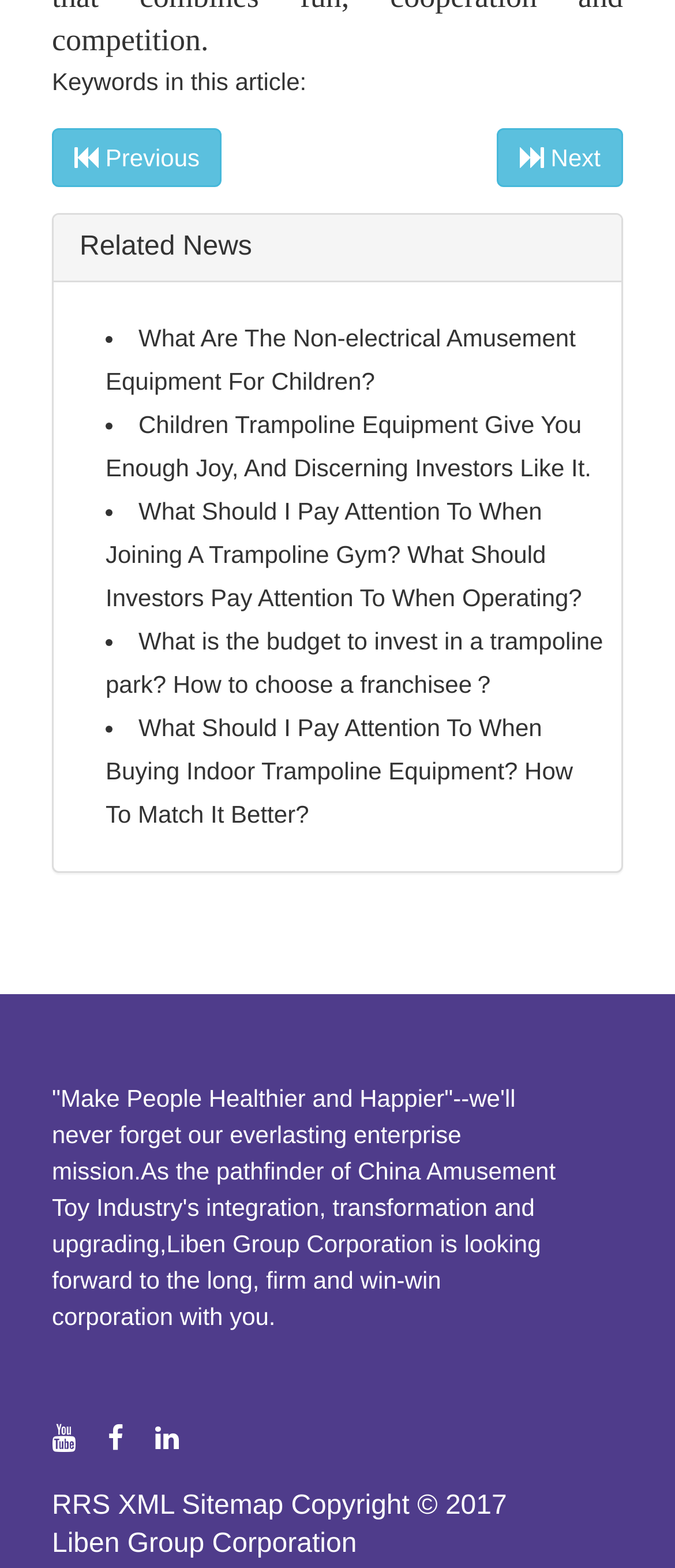Identify the bounding box coordinates of the area that should be clicked in order to complete the given instruction: "Read 'What Are The Non-electrical Amusement Equipment For Children?' article". The bounding box coordinates should be four float numbers between 0 and 1, i.e., [left, top, right, bottom].

[0.156, 0.206, 0.853, 0.251]